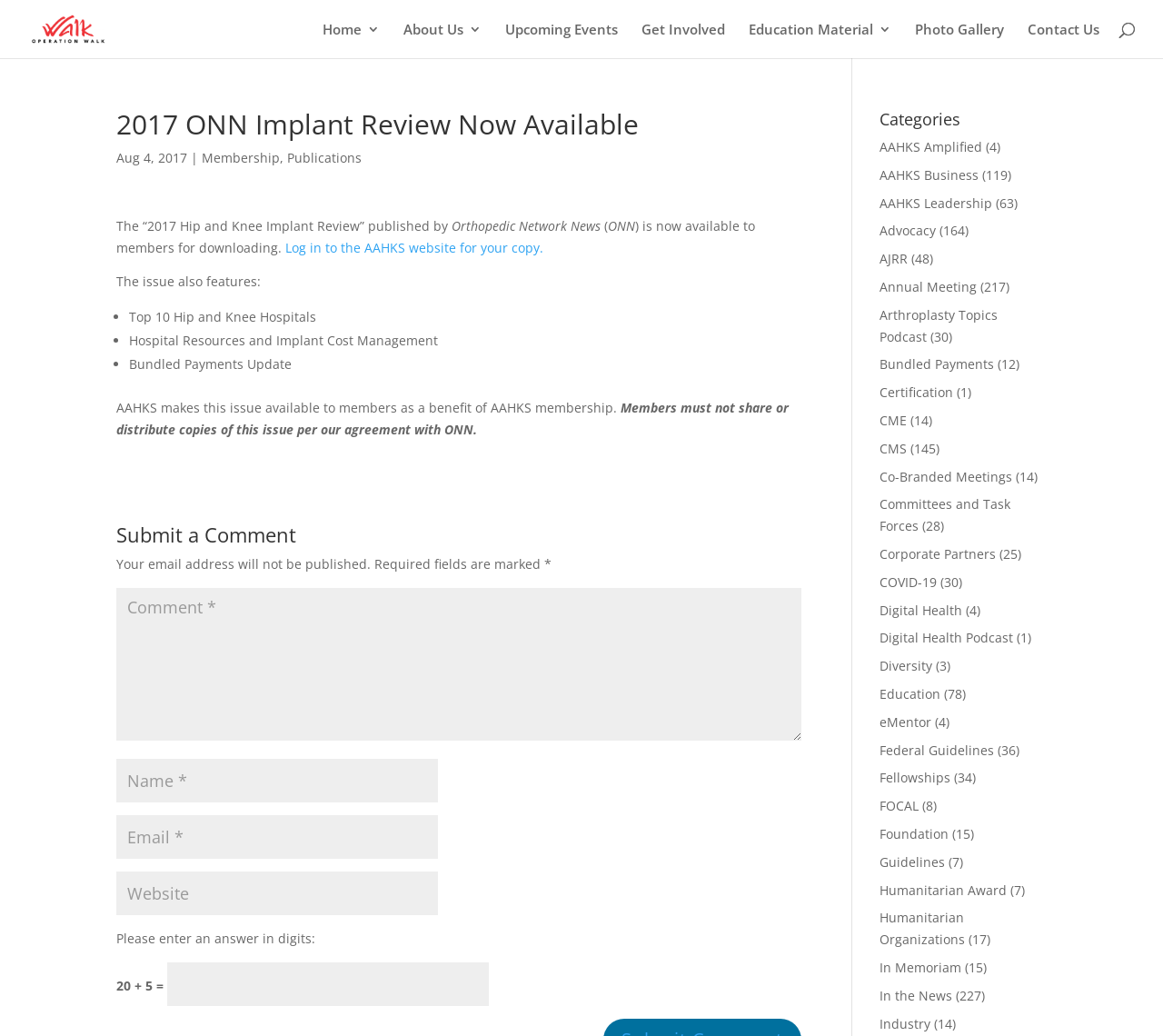Using the element description: "Arthroplasty Topics Podcast", determine the bounding box coordinates for the specified UI element. The coordinates should be four float numbers between 0 and 1, [left, top, right, bottom].

[0.756, 0.295, 0.858, 0.333]